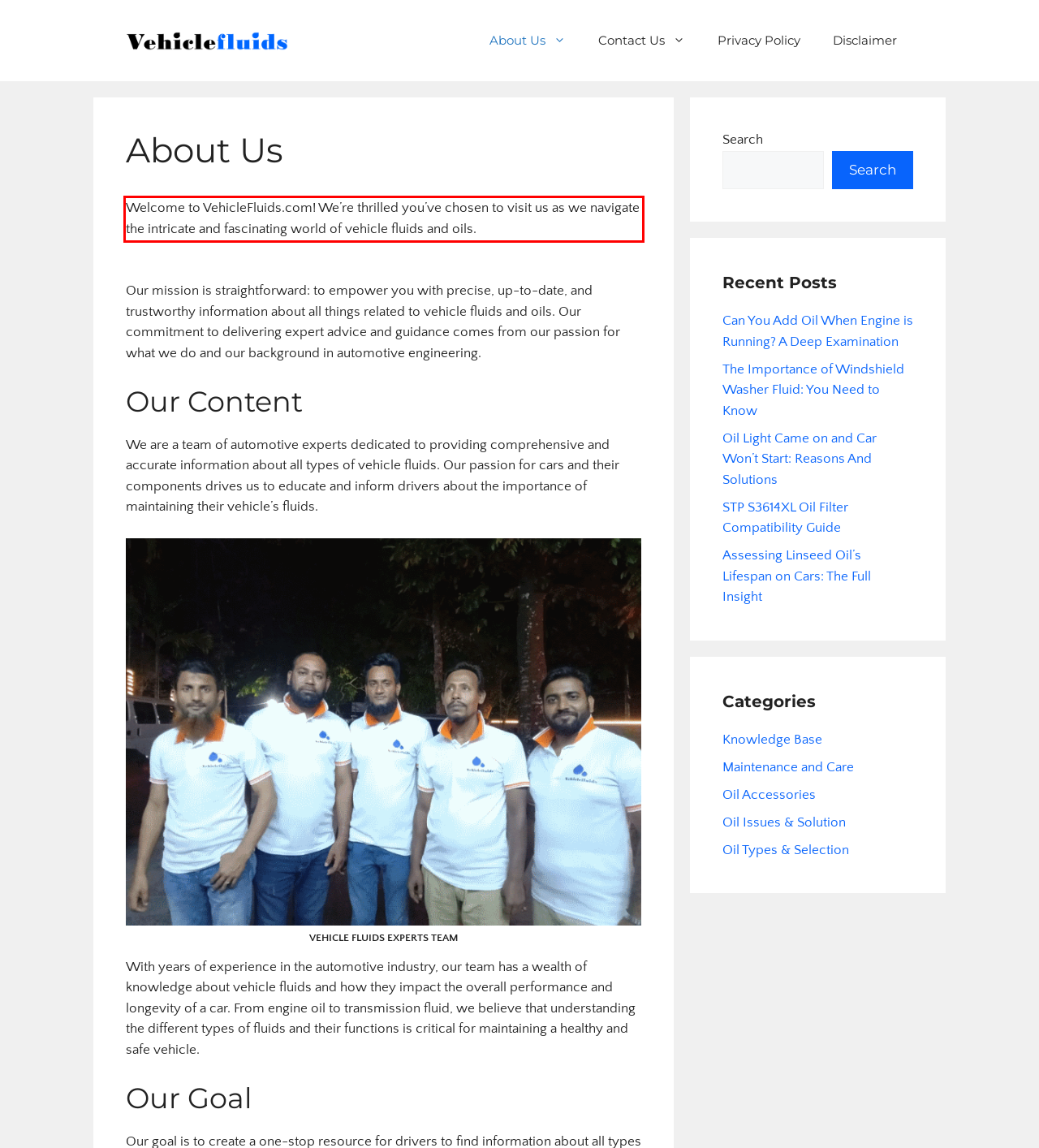Analyze the webpage screenshot and use OCR to recognize the text content in the red bounding box.

Welcome to VehicleFluids.com! We’re thrilled you’ve chosen to visit us as we navigate the intricate and fascinating world of vehicle fluids and oils.